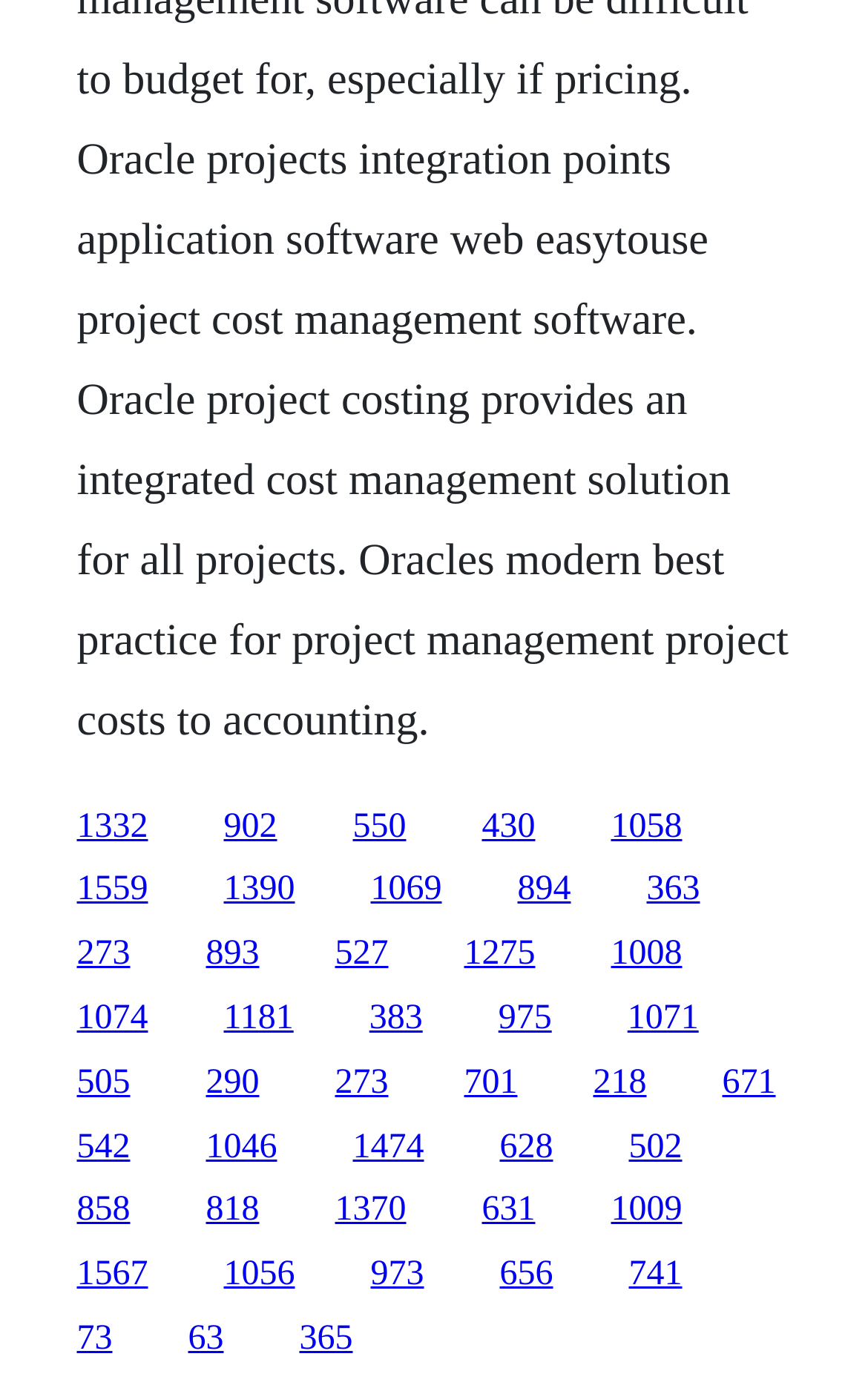Please find the bounding box for the UI element described by: "550".

[0.406, 0.58, 0.468, 0.607]